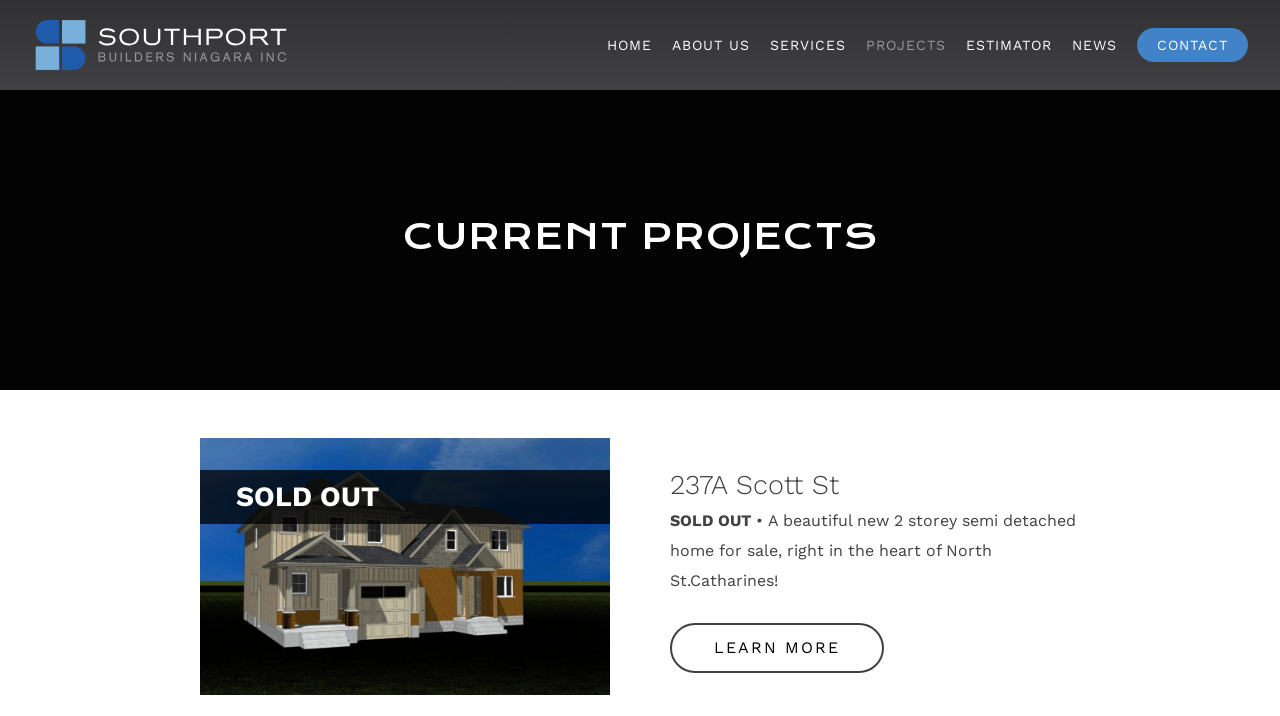Please identify the bounding box coordinates of the element's region that should be clicked to execute the following instruction: "learn more about 237A Scott St". The bounding box coordinates must be four float numbers between 0 and 1, i.e., [left, top, right, bottom].

[0.523, 0.871, 0.691, 0.94]